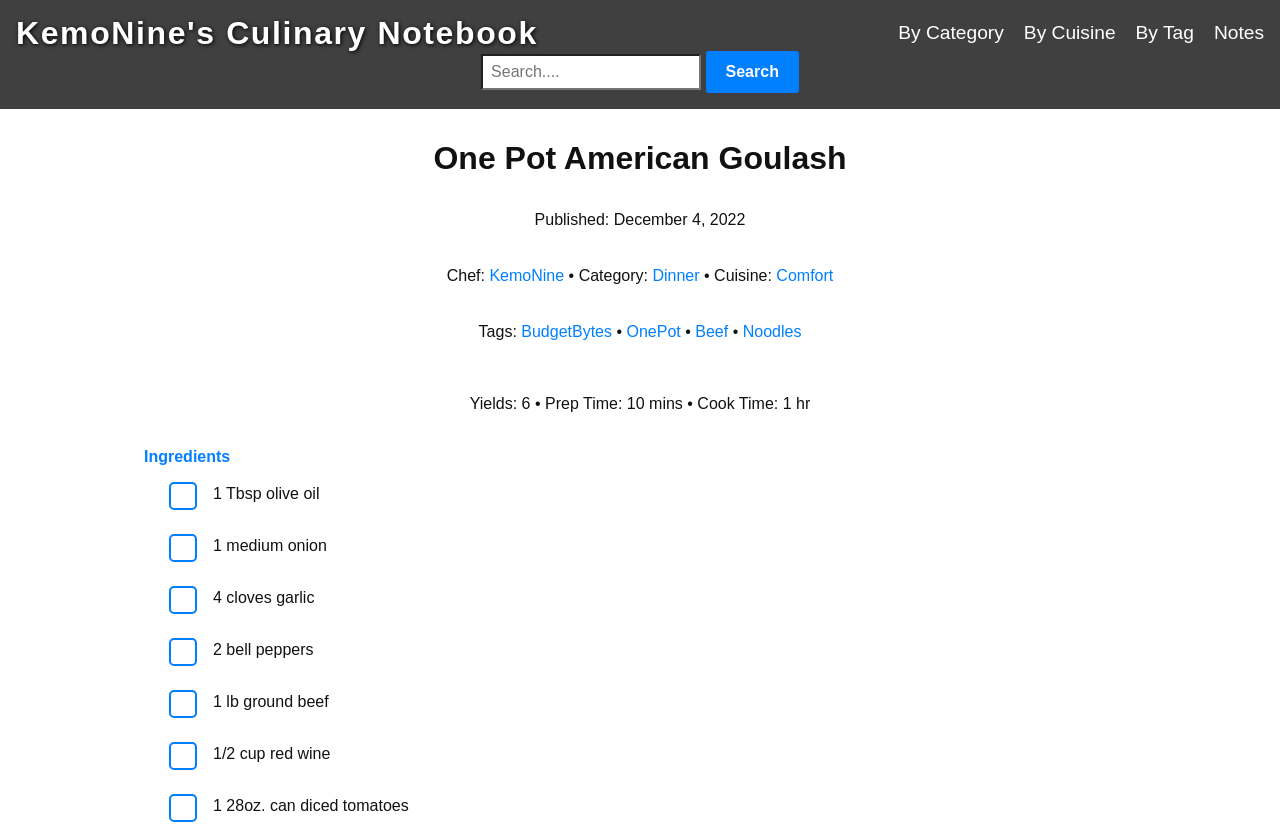Indicate the bounding box coordinates of the clickable region to achieve the following instruction: "Click on the chef's name."

[0.382, 0.32, 0.441, 0.34]